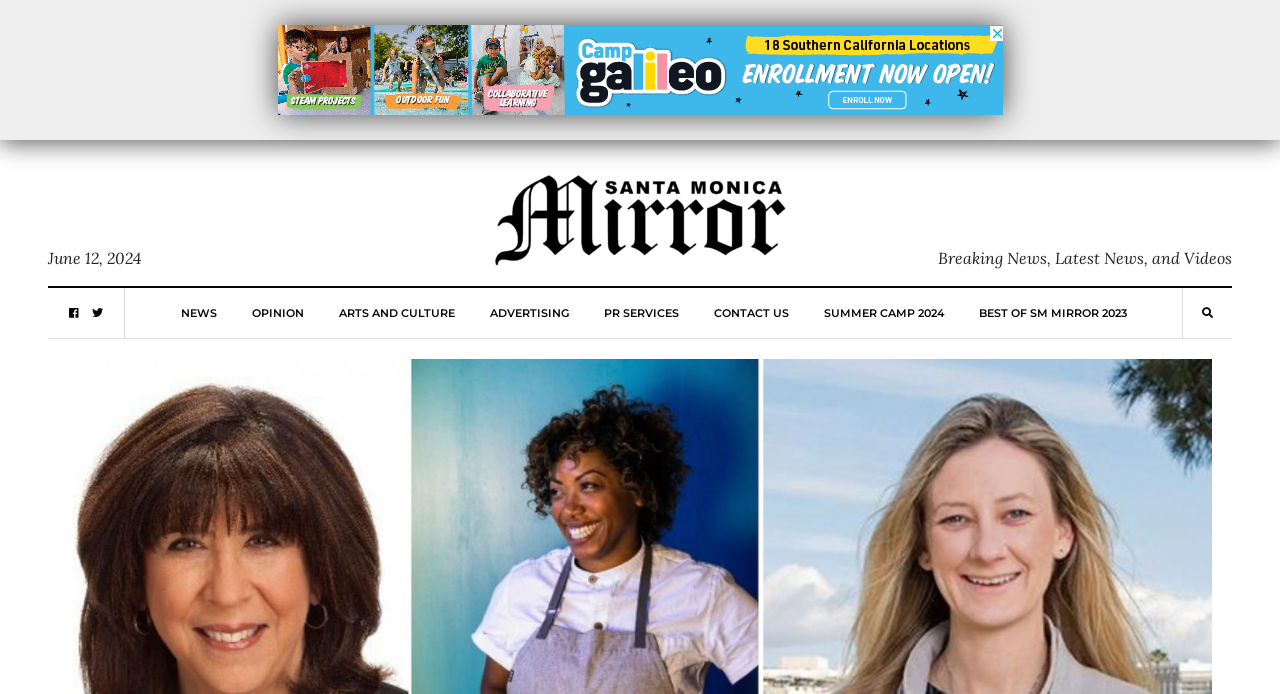Please determine the bounding box coordinates for the element that should be clicked to follow these instructions: "Click on the SM Mirror link".

[0.383, 0.276, 0.617, 0.347]